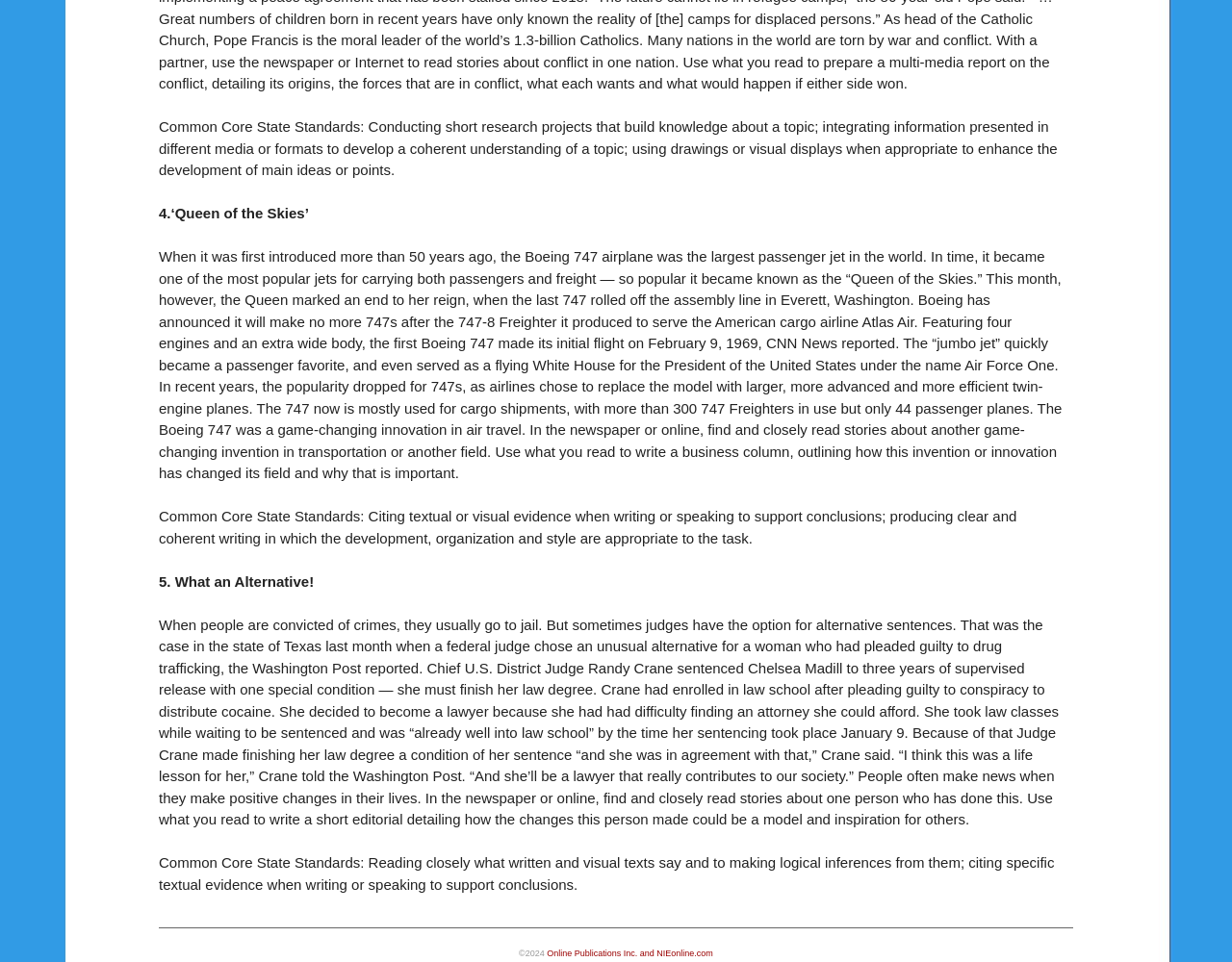Please provide a brief answer to the question using only one word or phrase: 
What is the condition of Chelsea Madill's sentence?

Finishing her law degree